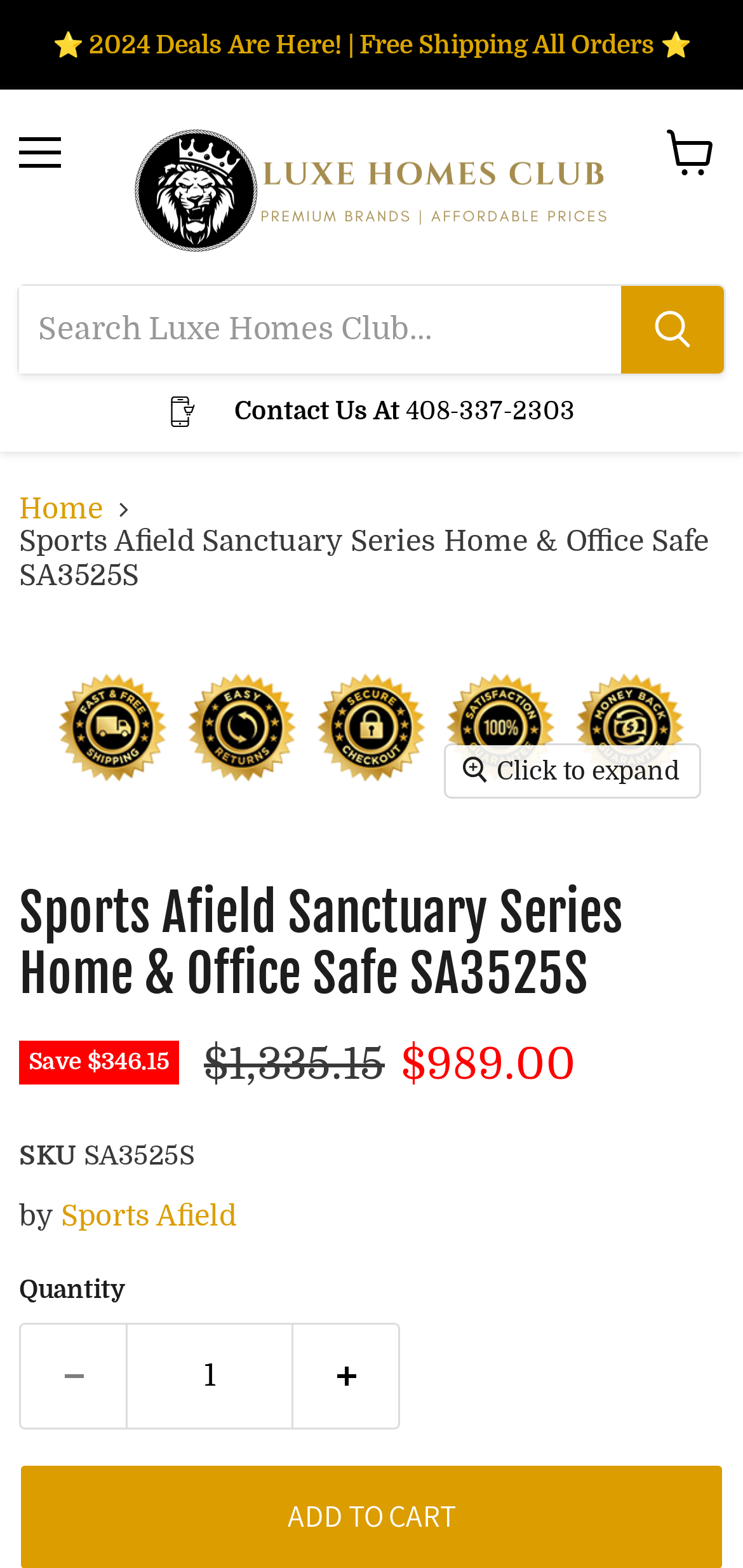What is the brand of the product?
Please provide a detailed answer to the question.

The brand of the product can be found in the section with the heading 'Sports Afield Sanctuary Series Home & Office Safe SA3525S'. It is displayed as a link labeled 'Sports Afield'.